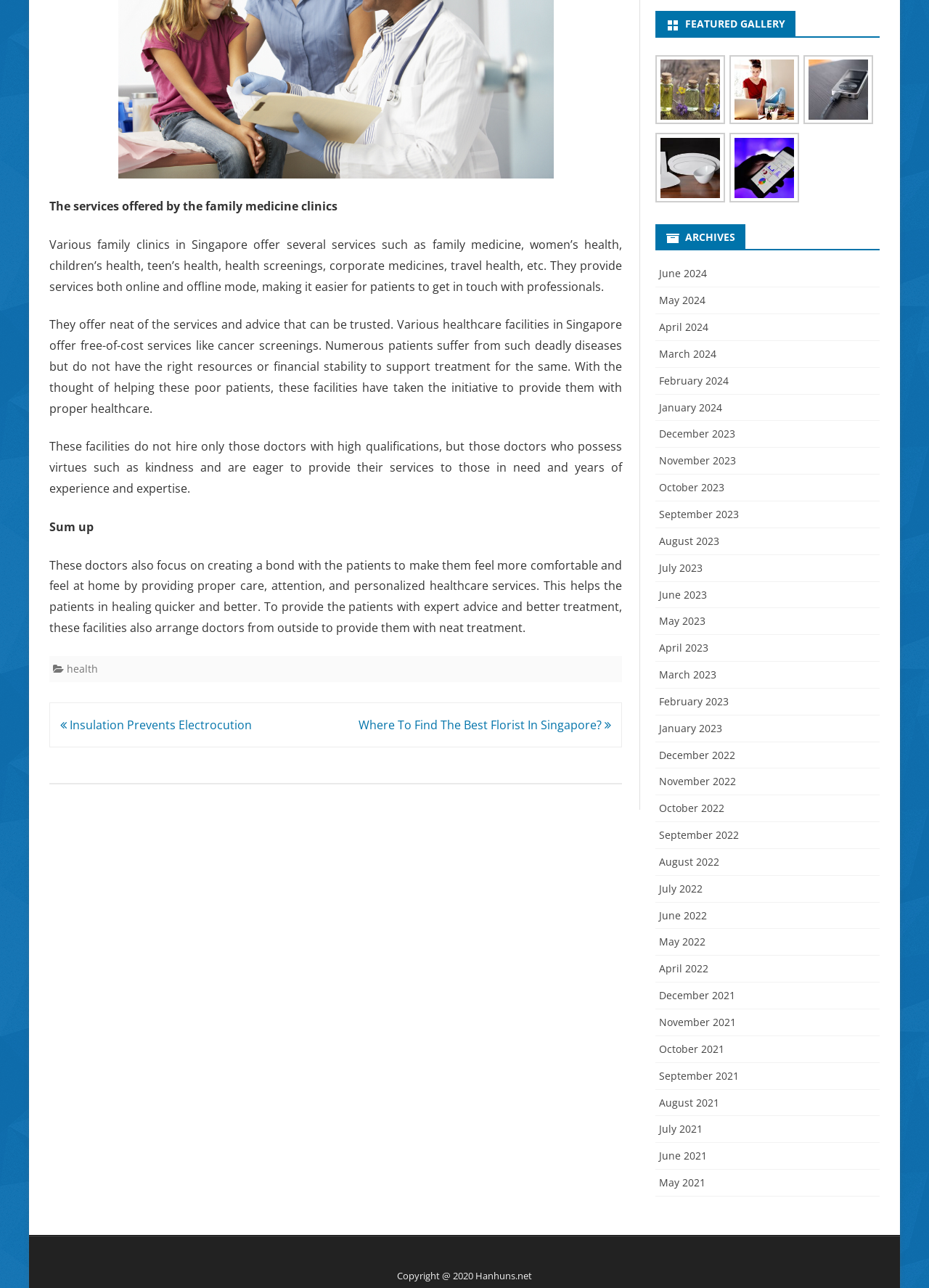Please identify the bounding box coordinates of the element on the webpage that should be clicked to follow this instruction: "View archives for 'June 2024'". The bounding box coordinates should be given as four float numbers between 0 and 1, formatted as [left, top, right, bottom].

[0.709, 0.207, 0.761, 0.218]